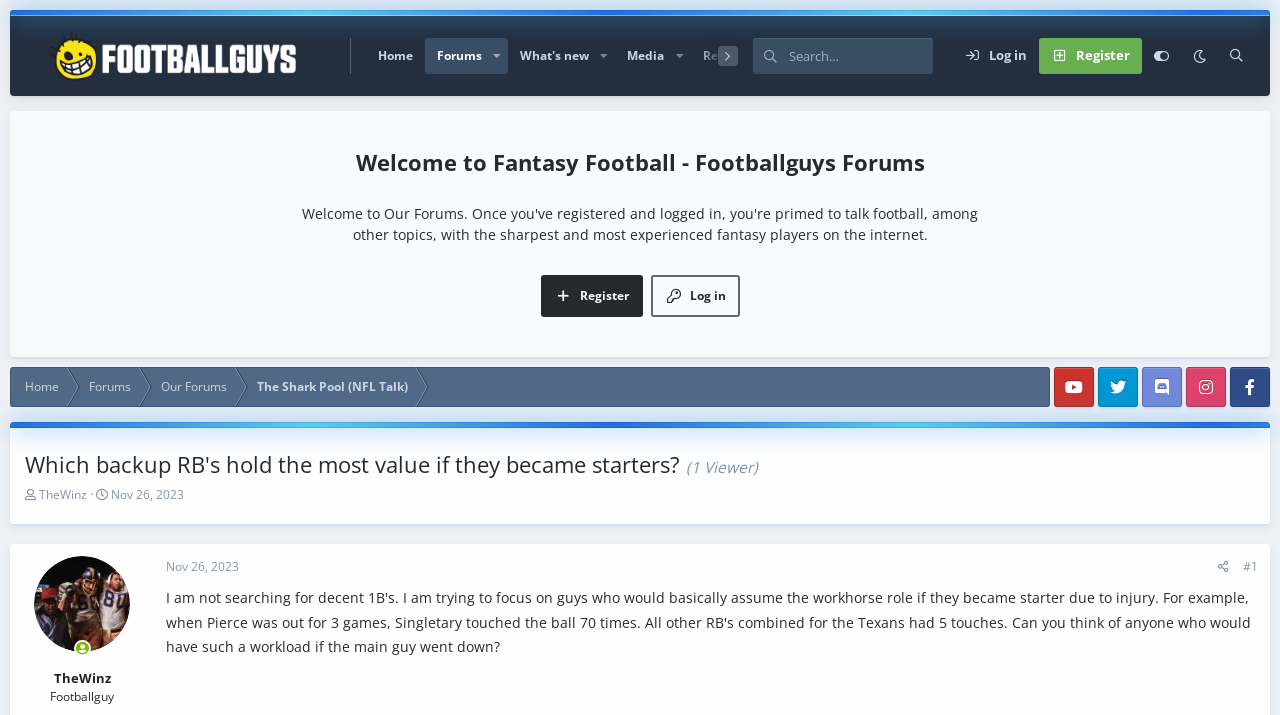What is the name of the forum?
Refer to the image and provide a one-word or short phrase answer.

Footballguys Forums